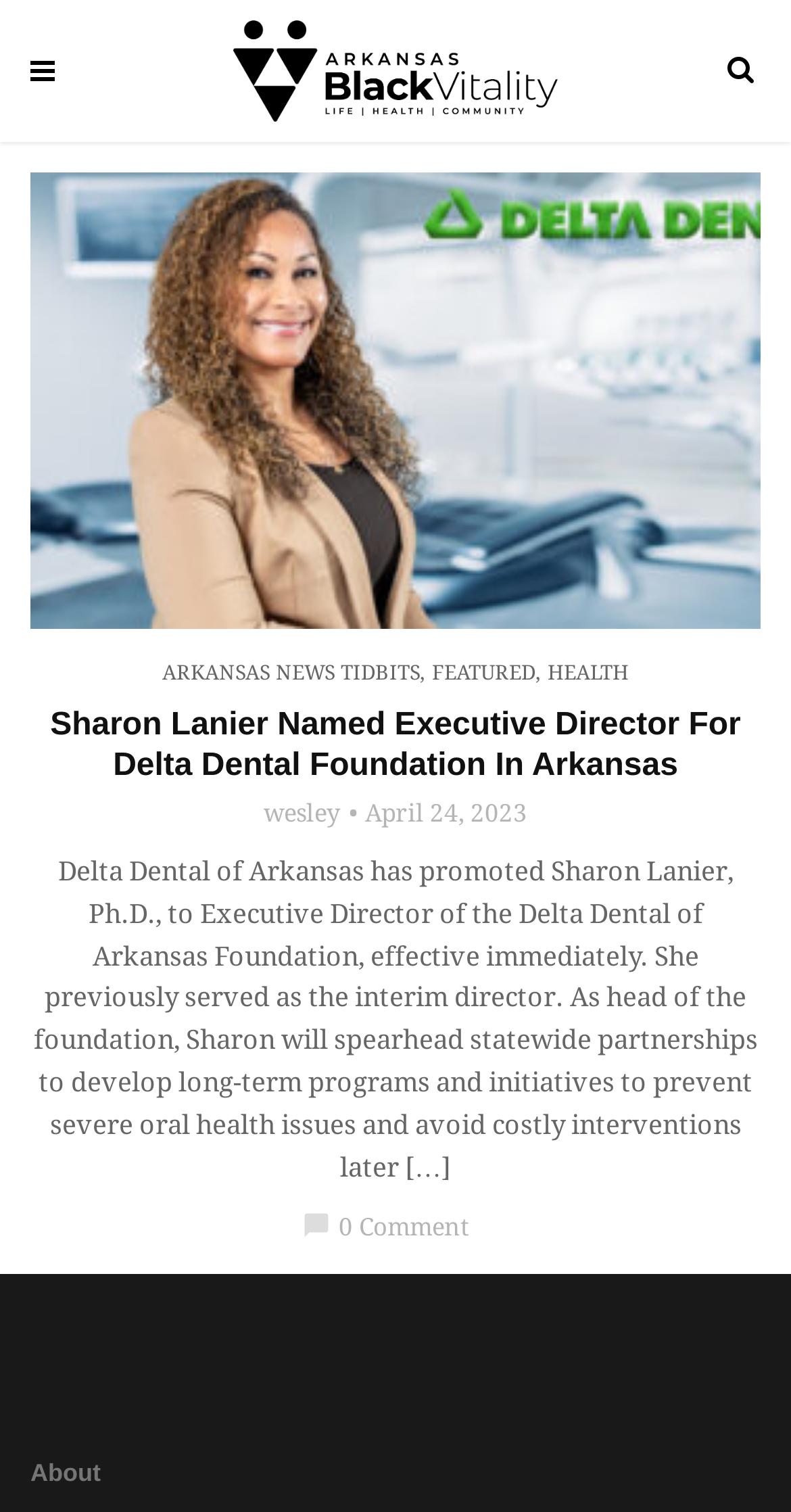Find the bounding box coordinates of the element's region that should be clicked in order to follow the given instruction: "go to About page". The coordinates should consist of four float numbers between 0 and 1, i.e., [left, top, right, bottom].

[0.038, 0.965, 0.127, 0.984]